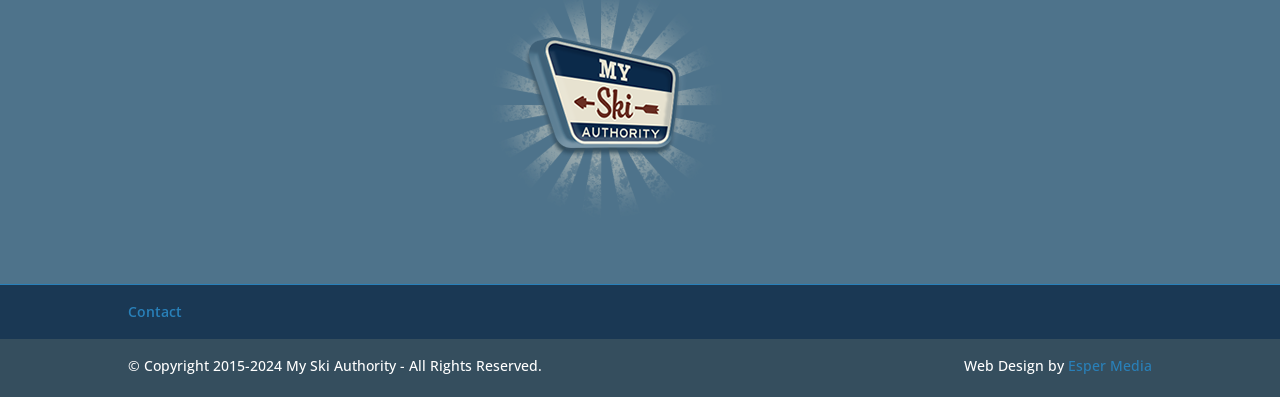Predict the bounding box coordinates for the UI element described as: "Esper Media". The coordinates should be four float numbers between 0 and 1, presented as [left, top, right, bottom].

[0.834, 0.896, 0.9, 0.944]